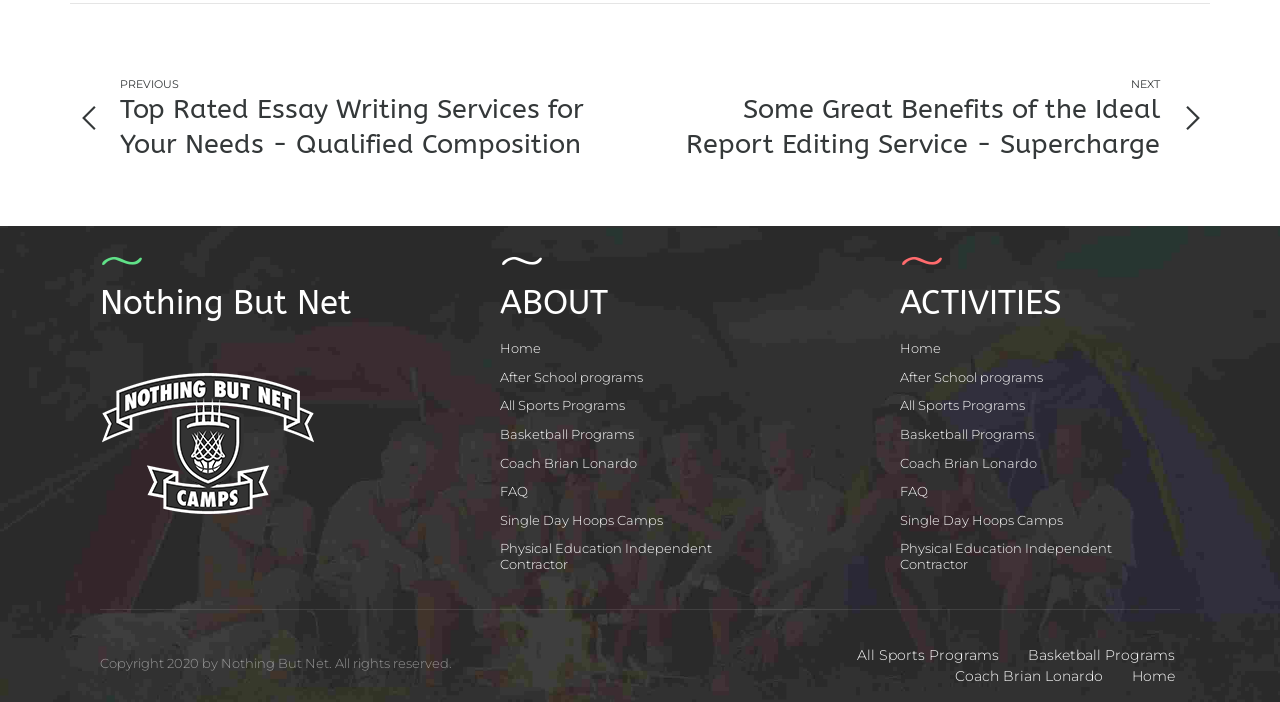How many links are there in the ABOUT section?
Based on the visual details in the image, please answer the question thoroughly.

The ABOUT section is located in the middle of the webpage and contains 7 links, namely 'Home', 'After School programs', 'All Sports Programs', 'Basketball Programs', 'Coach Brian Lonardo', 'FAQ', and 'Single Day Hoops Camps'.